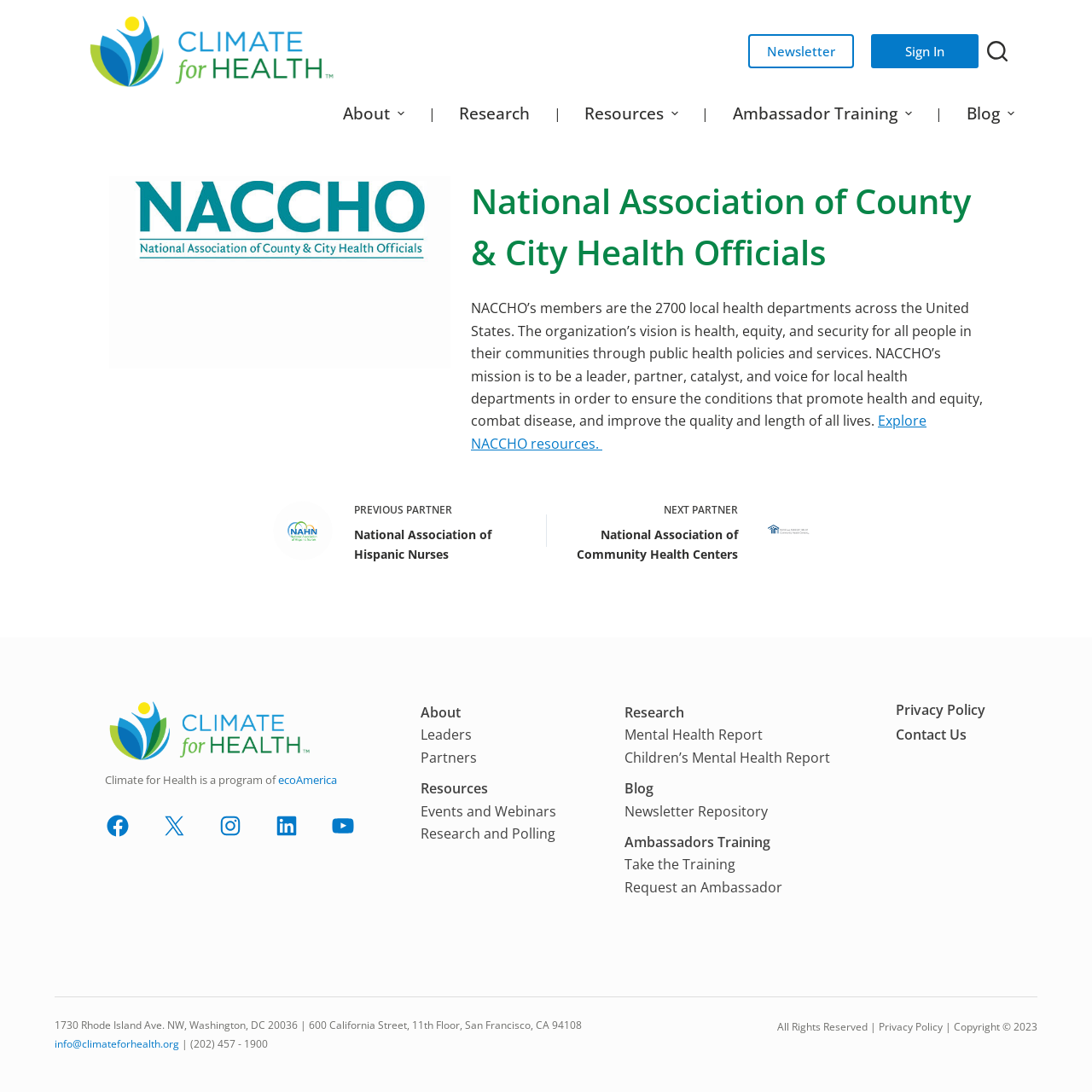Locate the UI element that matches the description Condiciones de Venta in the webpage screenshot. Return the bounding box coordinates in the format (top-left x, top-left y, bottom-right x, bottom-right y), with values ranging from 0 to 1.

None